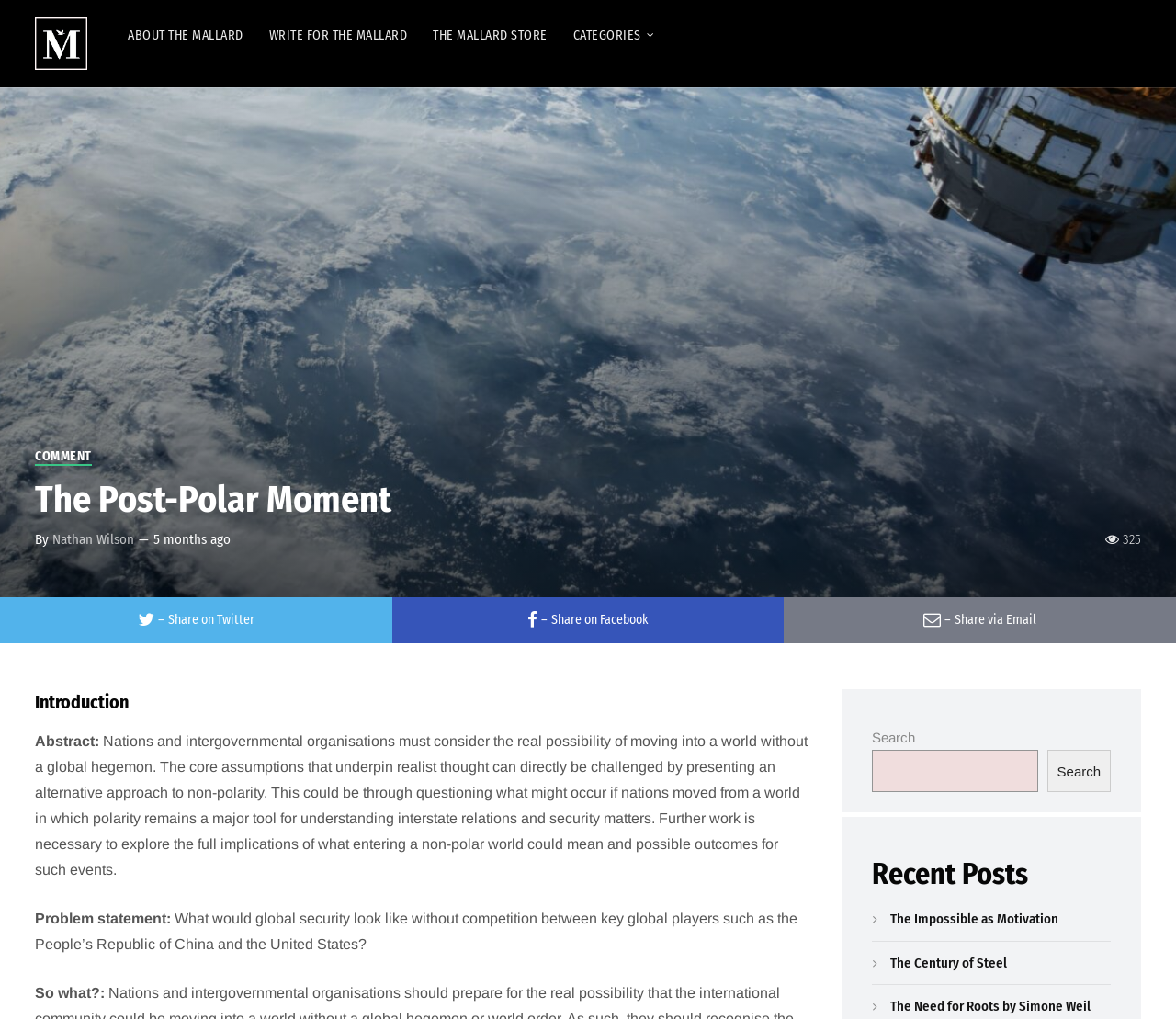Can you give a comprehensive explanation to the question given the content of the image?
What is the title of the article?

The title of the article can be found in a heading element below the top navigation bar, which says 'The Post-Polar Moment'.